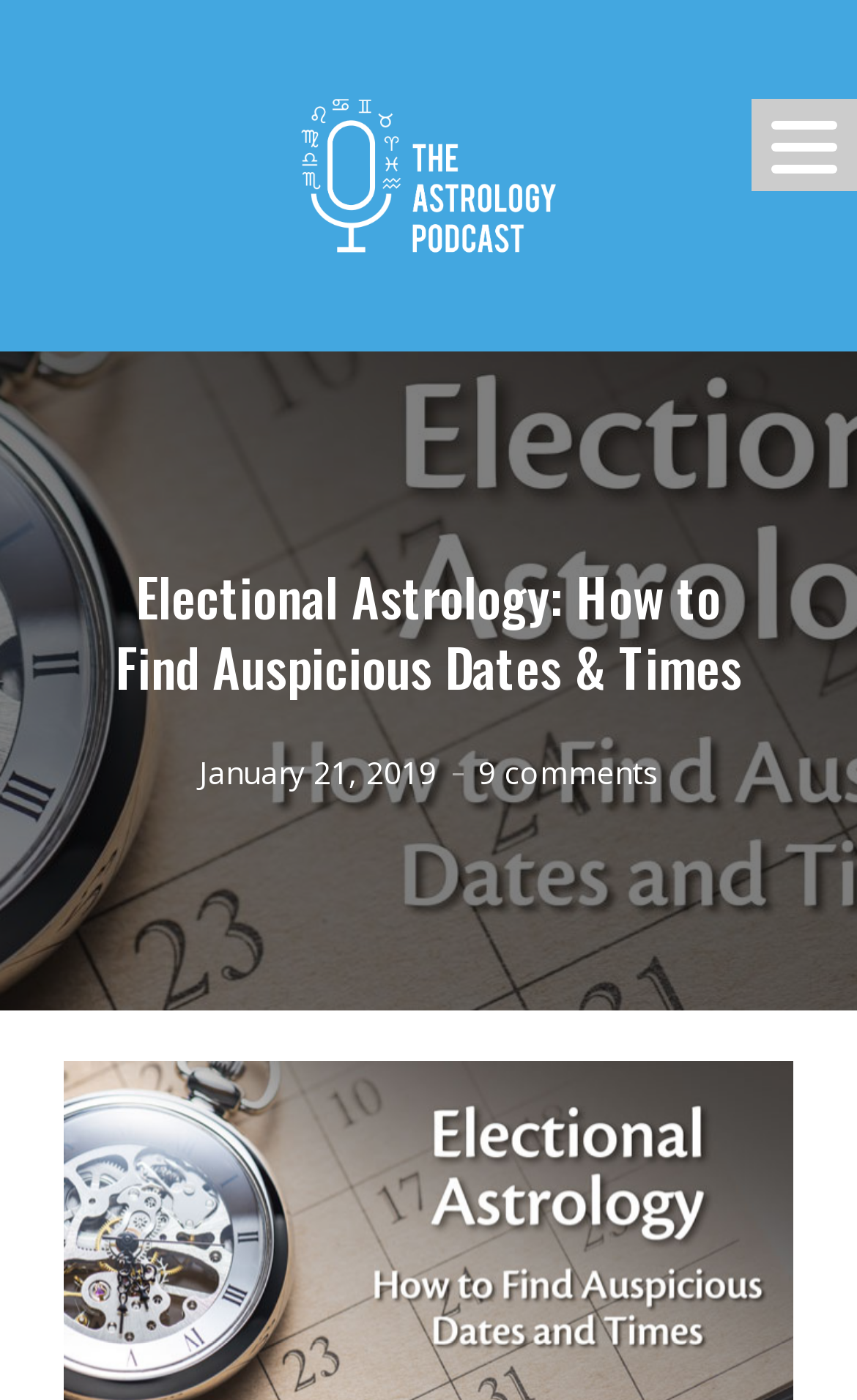Locate and extract the text of the main heading on the webpage.

Electional Astrology: How to Find Auspicious Dates & Times